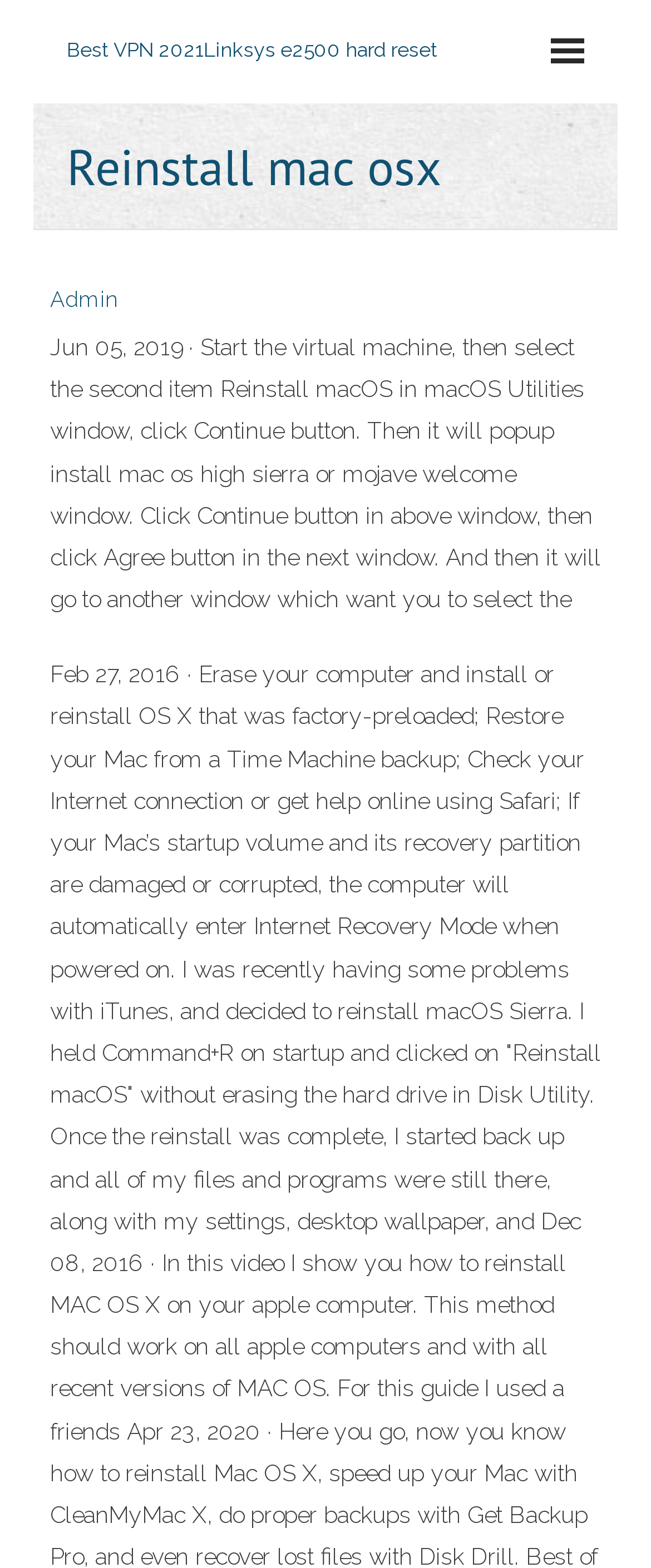Using the information in the image, could you please answer the following question in detail:
What is the user required to do after agreeing to the terms?

According to the instructions, after agreeing to the terms and conditions, the user is presented with another window that requires them to select the installation option, either 'Install macOS High Sierra' or 'Install macOS Mojave'.